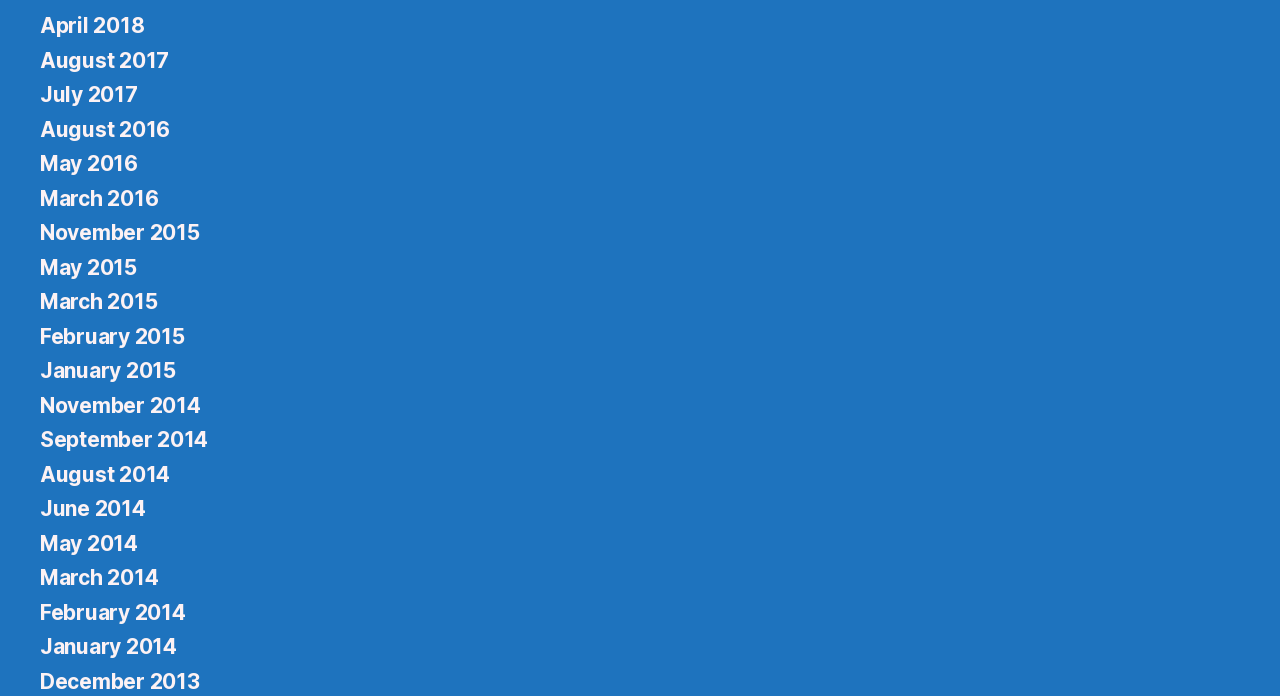Please provide the bounding box coordinates for the element that needs to be clicked to perform the following instruction: "view archives from April 2018". The coordinates should be given as four float numbers between 0 and 1, i.e., [left, top, right, bottom].

[0.031, 0.019, 0.113, 0.055]